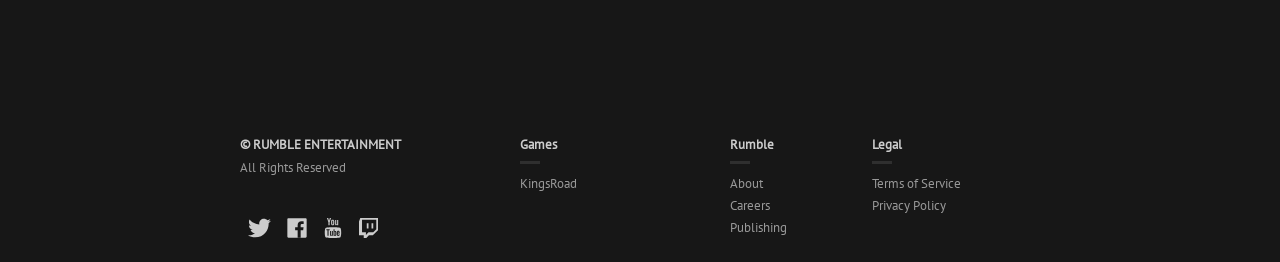Find the coordinates for the bounding box of the element with this description: "Privacy Policy".

[0.681, 0.753, 0.777, 0.818]